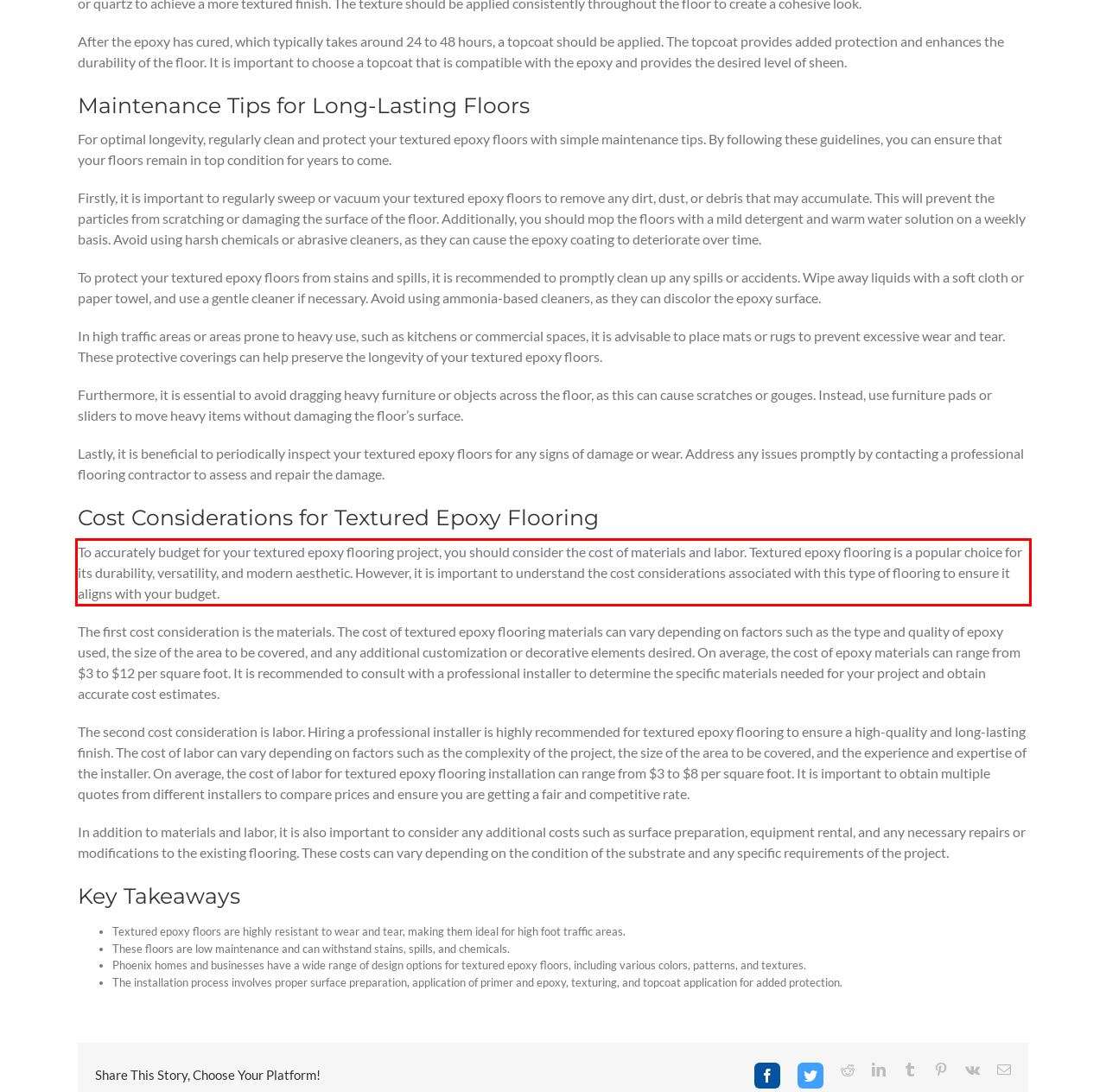Using OCR, extract the text content found within the red bounding box in the given webpage screenshot.

To accurately budget for your textured epoxy flooring project, you should consider the cost of materials and labor. Textured epoxy flooring is a popular choice for its durability, versatility, and modern aesthetic. However, it is important to understand the cost considerations associated with this type of flooring to ensure it aligns with your budget.